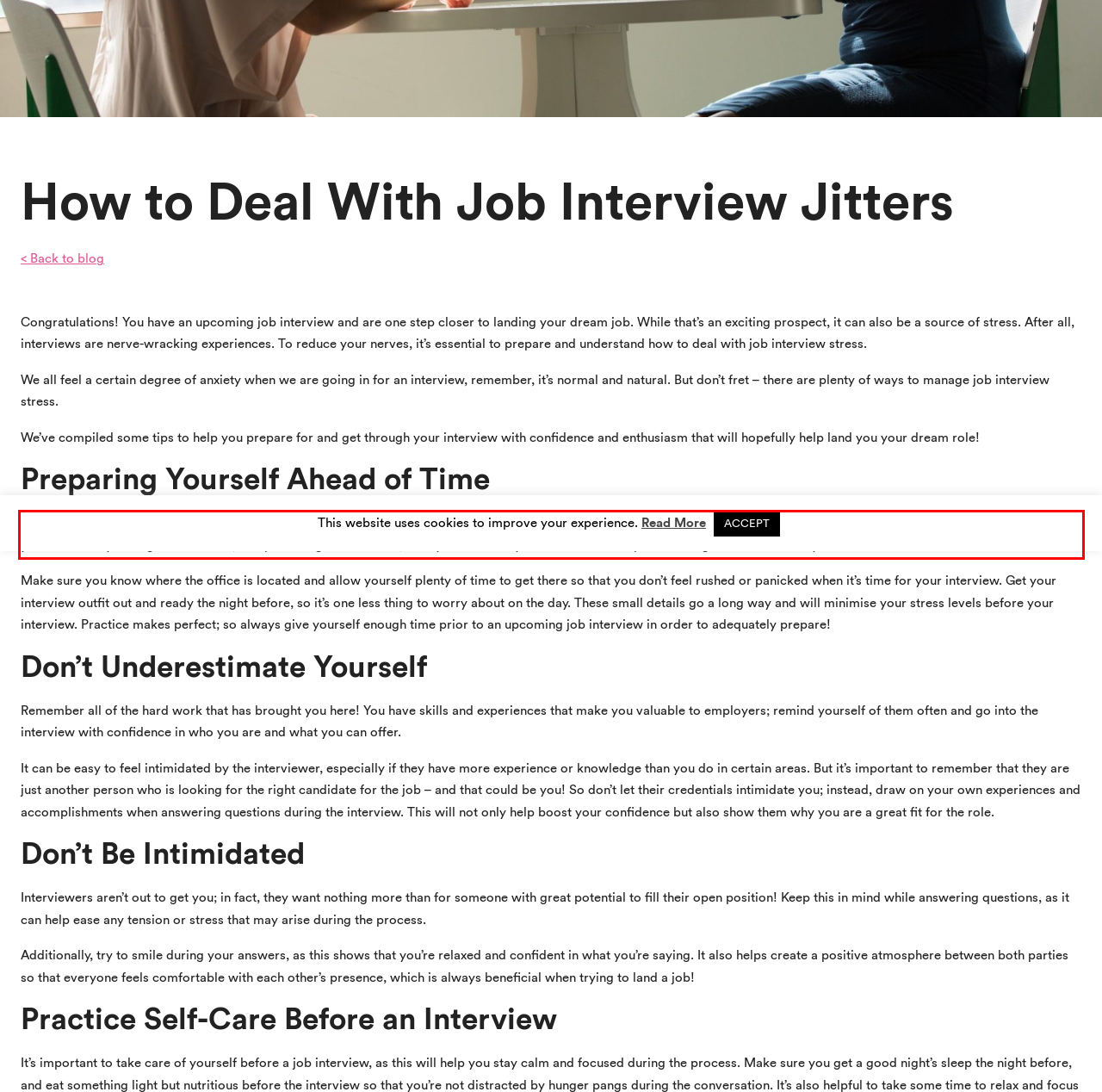Analyze the screenshot of the webpage that features a red bounding box and recognize the text content enclosed within this red bounding box.

The first step in dealing with job interview stress is to prepare yourself ahead of time. This includes thoroughly researching the company that you’re interviewing with, planning what you want to say during the interview, and practising with a friend, family member or yourself as much as possible to gain confidence in your answers.